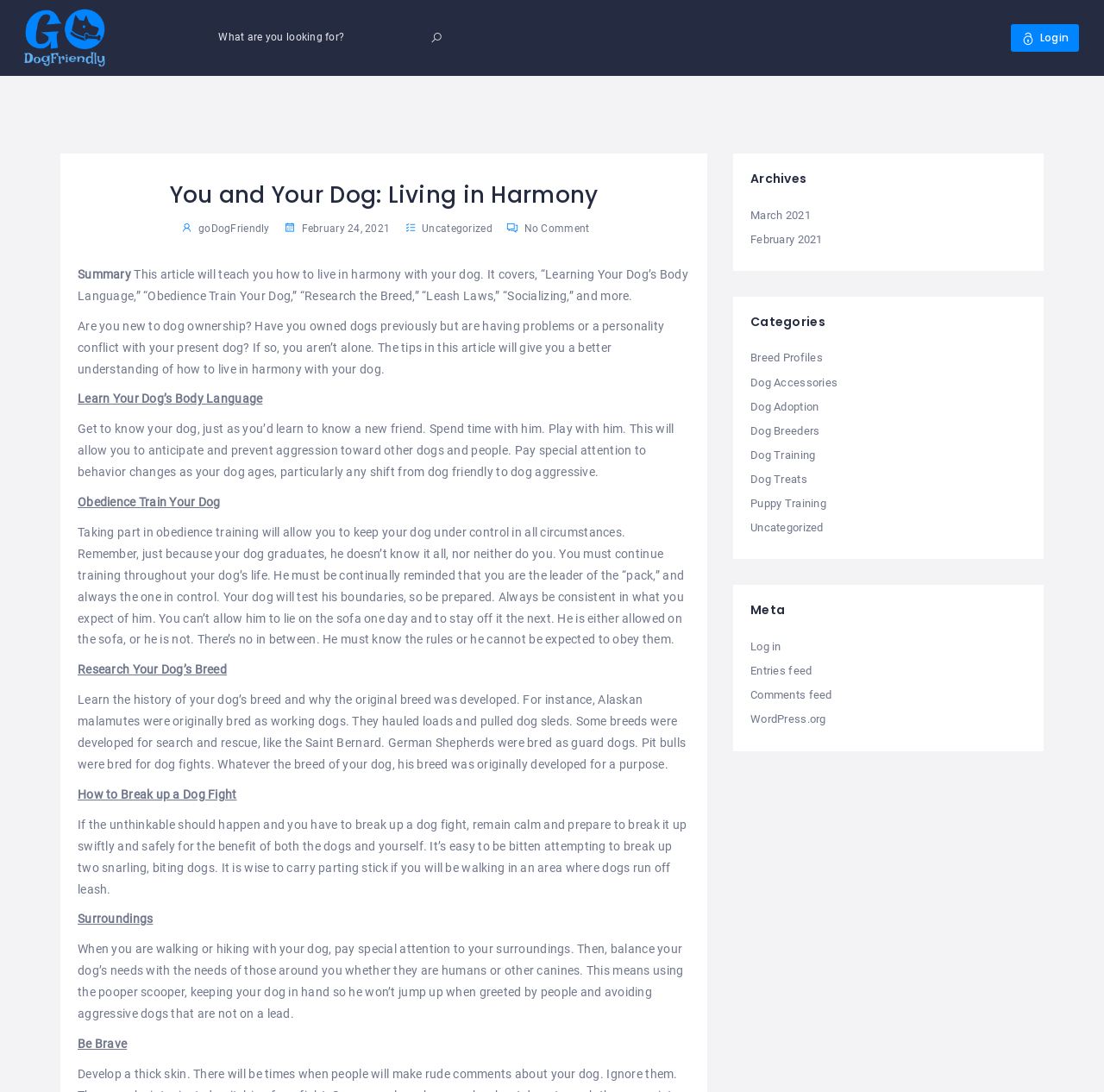Determine the bounding box coordinates of the clickable element to complete this instruction: "Click on the 'Go Dog Friendly' link". Provide the coordinates in the format of four float numbers between 0 and 1, [left, top, right, bottom].

[0.02, 0.018, 0.096, 0.048]